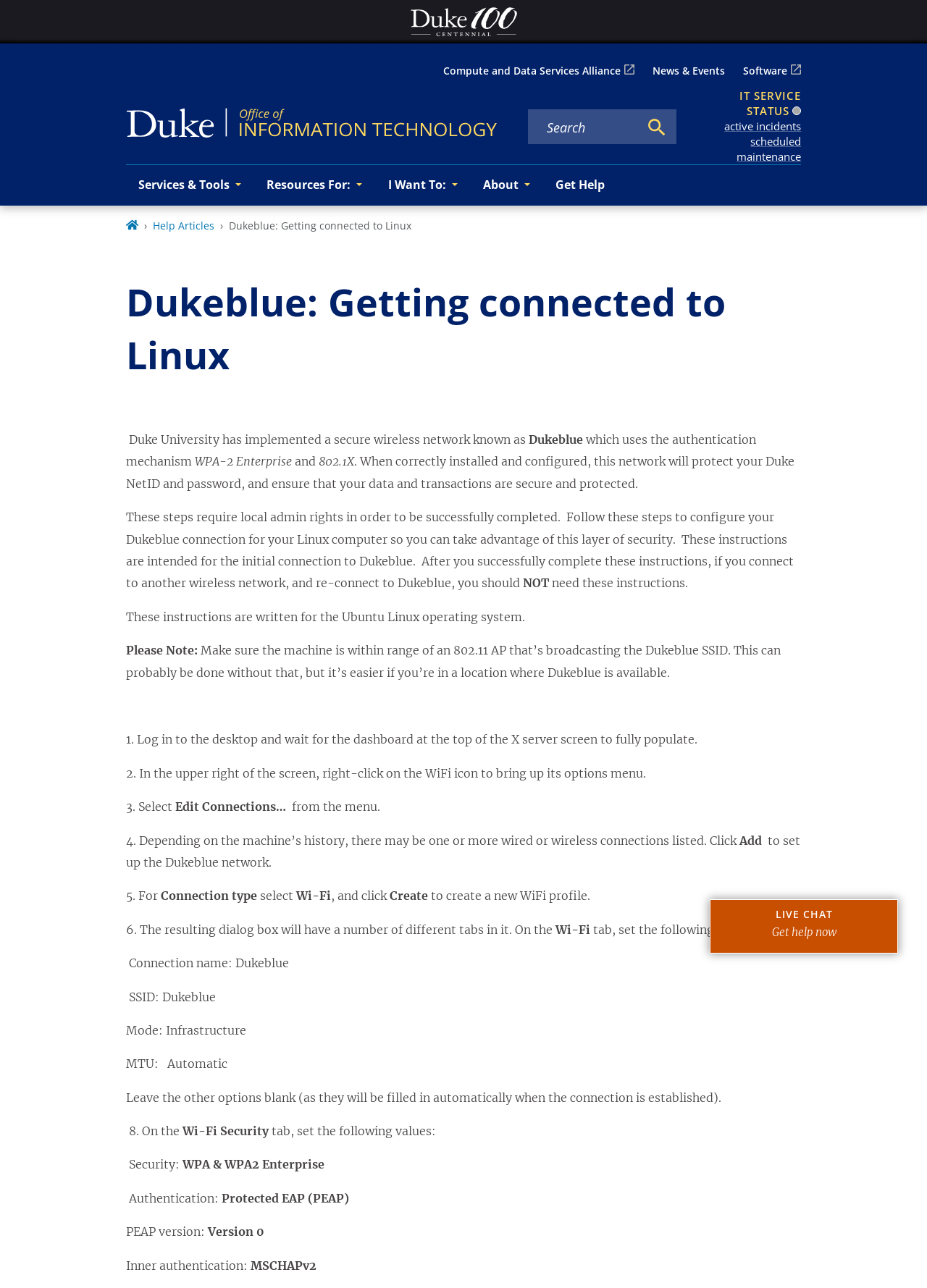Create an in-depth description of the webpage, covering main sections.

The webpage is titled "Dukeblue: Getting connected to Linux" and is provided by the Office of Information Technology. At the top of the page, there is a Duke 100 Centennial logo on the left and a utility menu on the right, which includes links to "Compute and Data Services Alliance", "News & Events", and "Software". Below the logo, there is a link to "Office of Information Technology" with an accompanying image.

In the middle of the page, there is a search box with a "Search" button next to it. To the right of the search box, there is a "IT SERVICE STATUS" heading with a link to "active incidents scheduled maintenance" below it.

The primary navigation menu is located below the search box, with buttons for "Services & Tools", "Resources For:", "I Want To:", and "About", as well as a link to "Get Help". Below the primary navigation menu, there is a breadcrumb navigation menu with links to "Home" and "Help Articles".

The main content of the page is divided into sections, with headings and paragraphs of text. The text explains how to configure a Dukeblue connection for a Linux computer, including steps to follow and notes to consider. There are 8 steps in total, each with detailed instructions and explanations.

At the bottom of the page, there is a "LIVE CHAT Get help now" link.